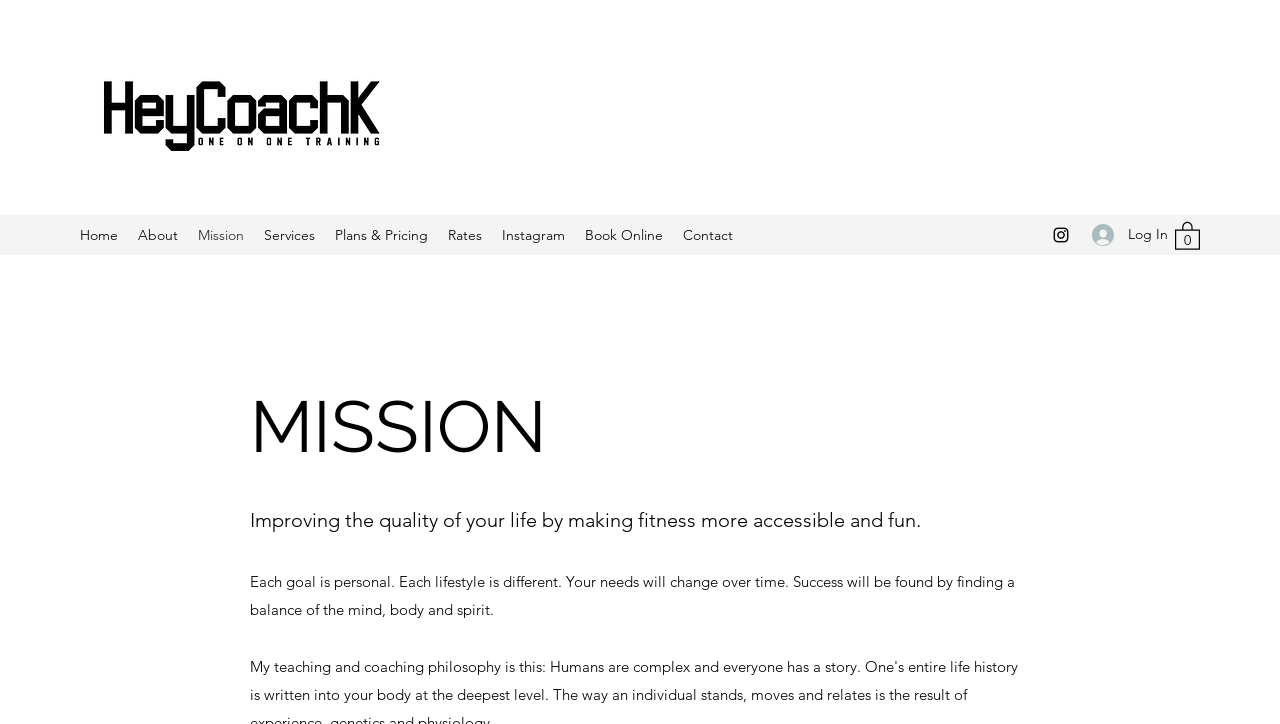Please provide a short answer using a single word or phrase for the question:
What is the name of the logo in the top left corner?

HeyCoach K